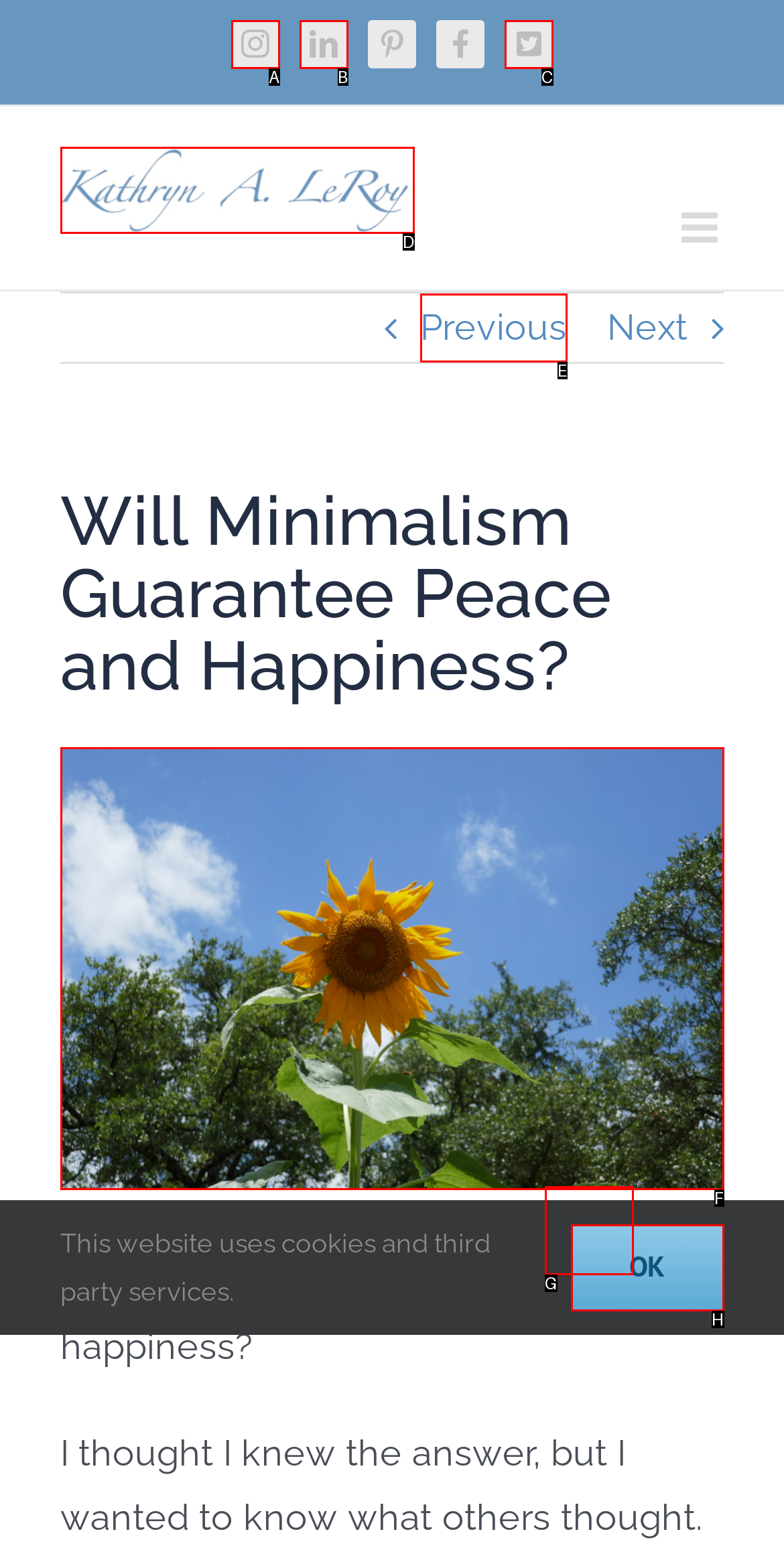Identify the bounding box that corresponds to: alt="Kathryn A. LeRoy Logo"
Respond with the letter of the correct option from the provided choices.

D